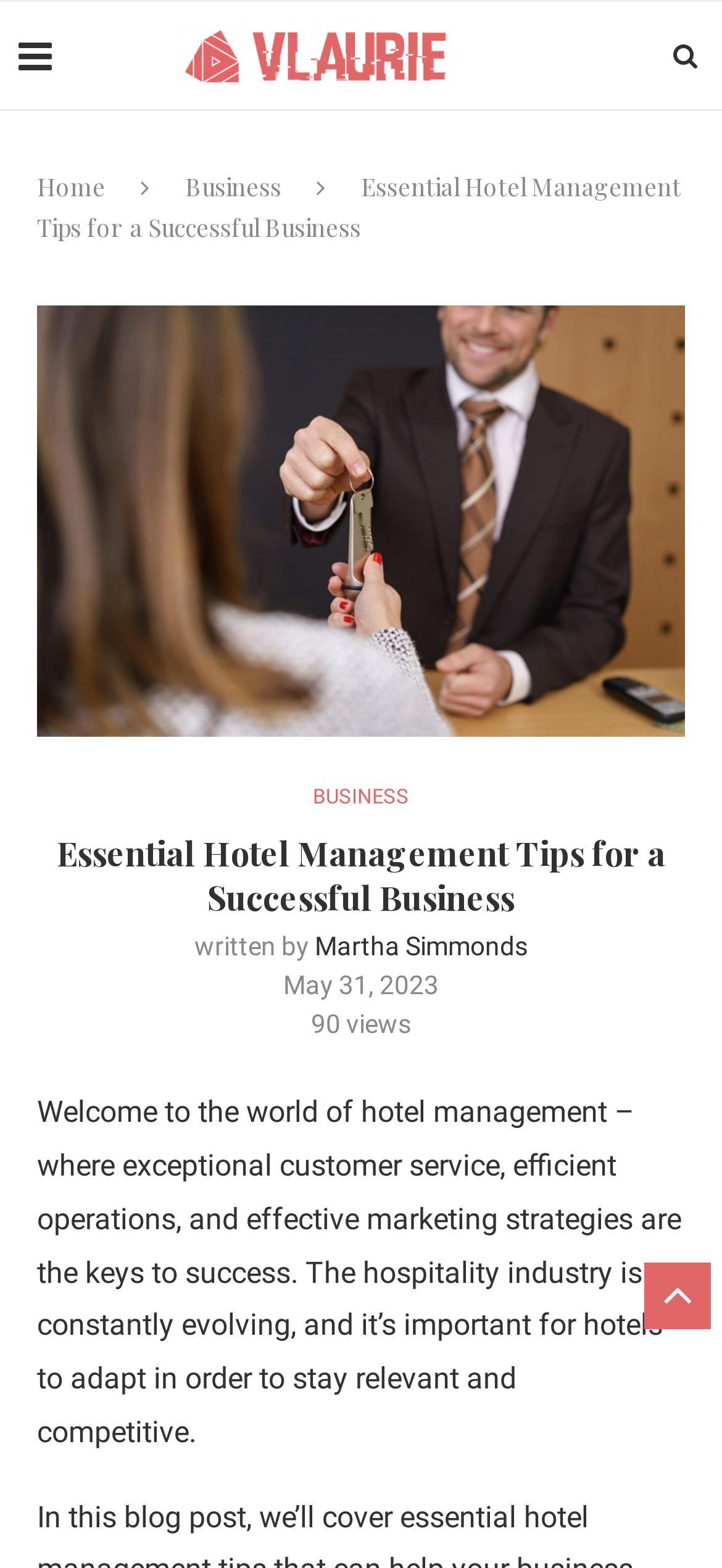What industry is the article related to?
Provide a thorough and detailed answer to the question.

The industry related to the article can be inferred from the title and the introductory text, which mentions the hospitality industry and its importance in adapting to stay relevant and competitive.